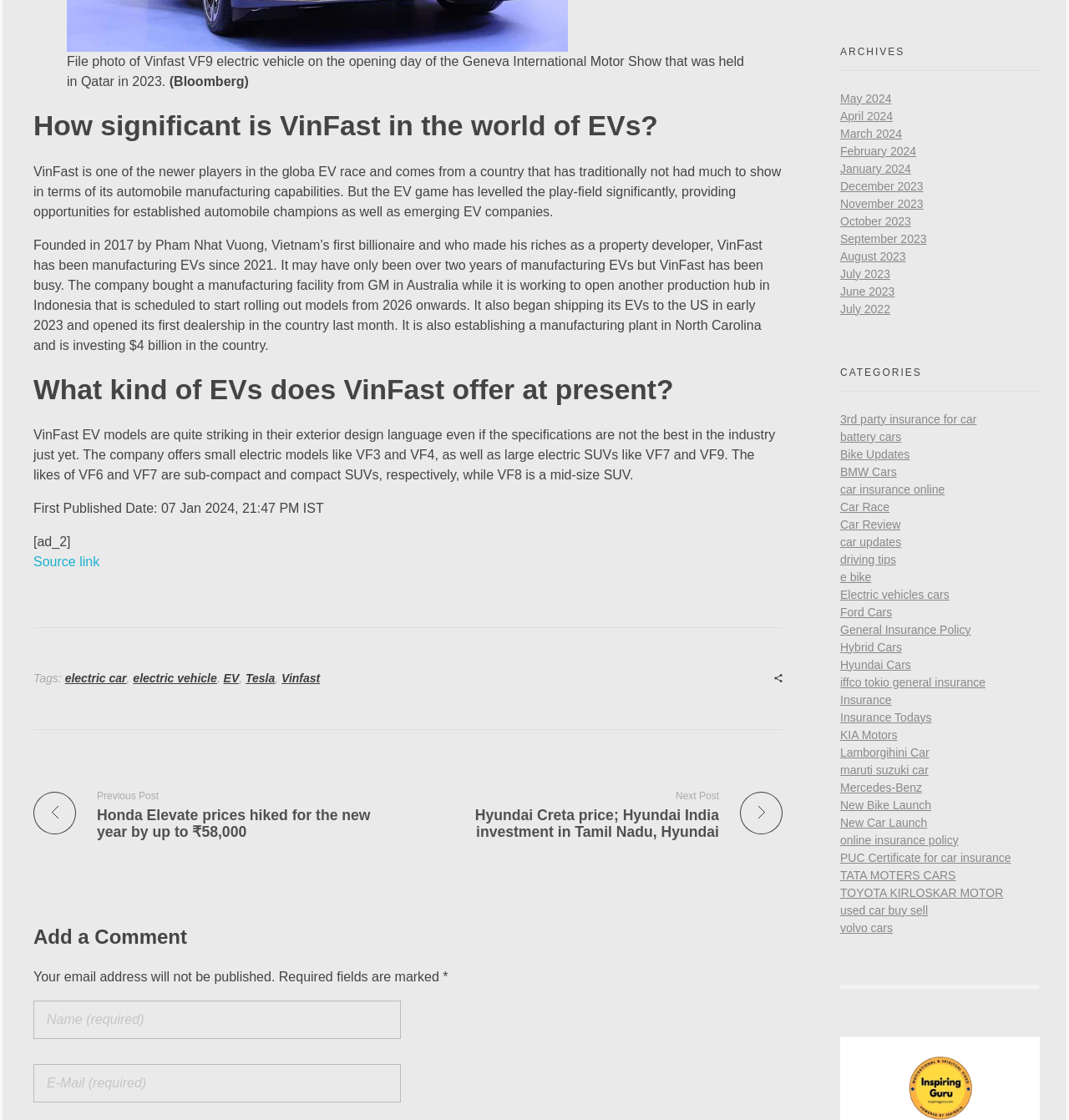What is the company that is the main subject of this article?
Refer to the image and provide a one-word or short phrase answer.

VinFast